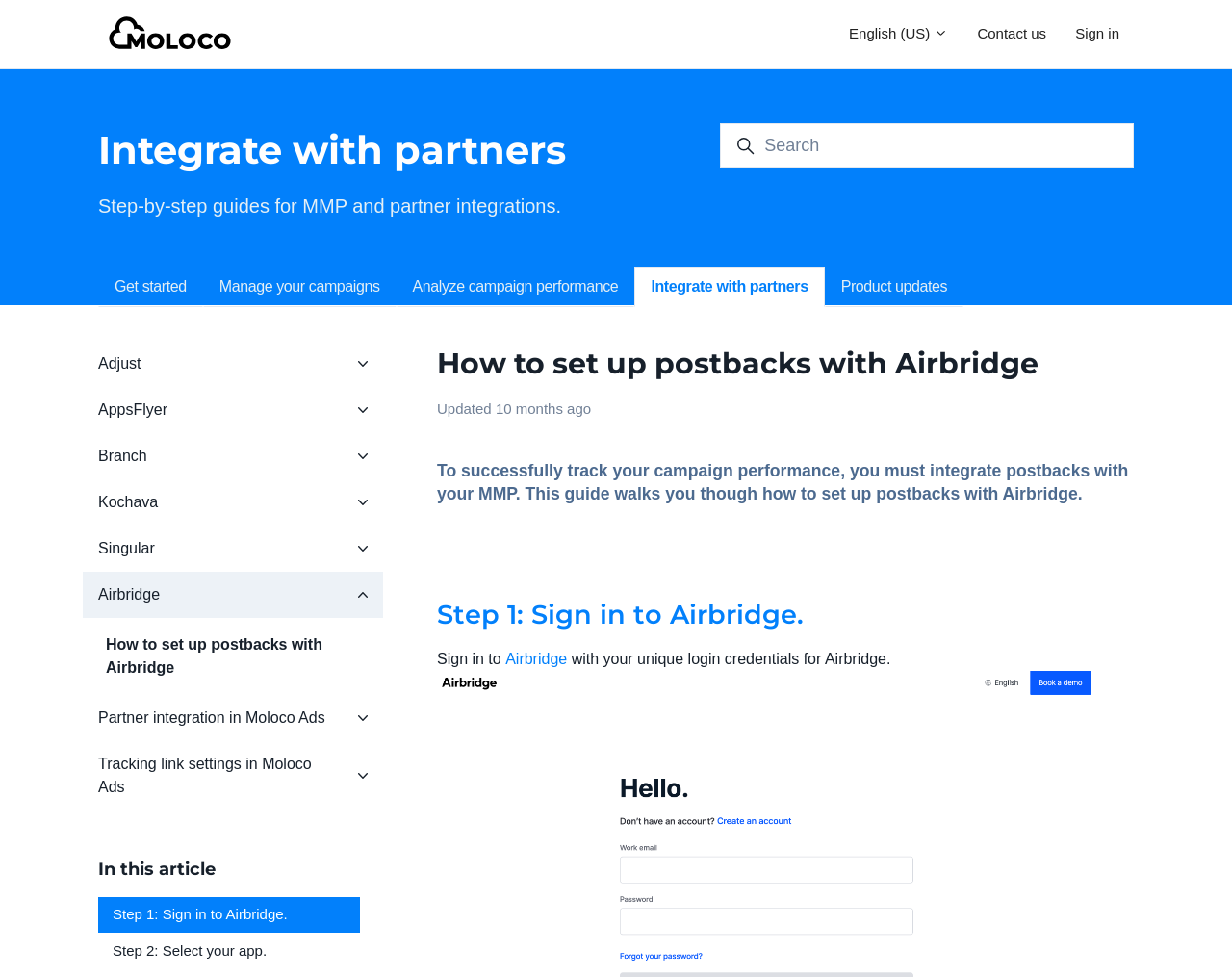Please extract the primary headline from the webpage.

Integrate with partners